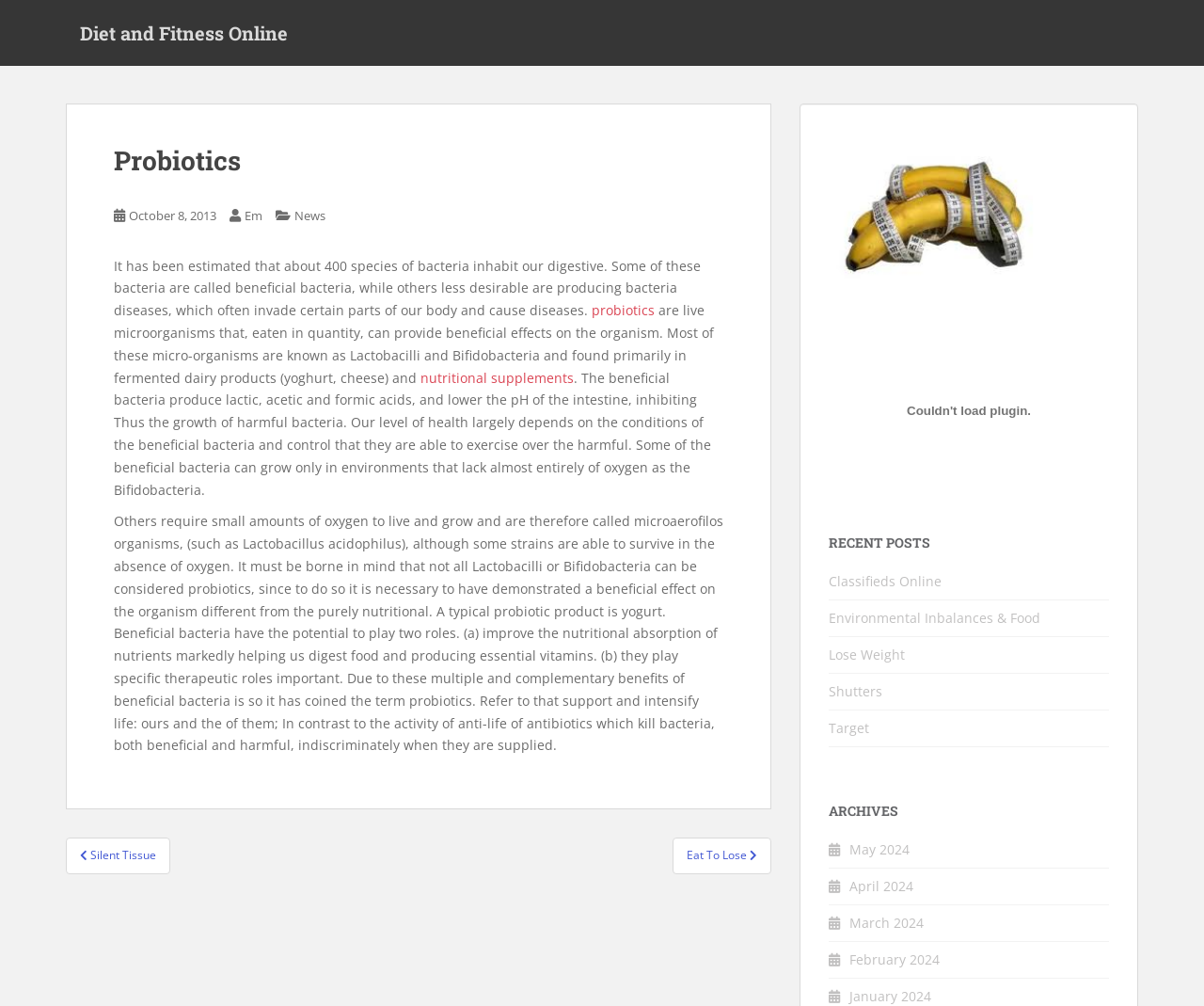Describe every aspect of the webpage comprehensively.

The webpage is about probiotics, diet, and fitness. At the top, there is a link to "Diet and Fitness Online" on the left side. Below it, there is a main section that takes up most of the page. 

In the main section, there is an article with a heading "Probiotics" at the top. Below the heading, there are links to the date "October 8, 2013", and the authors "Em" and "News". 

The article itself is a long passage of text that discusses the benefits of probiotics, which are live microorganisms that can provide beneficial effects on the organism. The text explains that probiotics can help with digestion, produce essential vitamins, and play specific therapeutic roles. 

There are several links within the article, including "probiotics", "nutritional supplements", and others. 

On the right side of the page, there is a navigation section with a heading "Post navigation" at the top. Below it, there are links to "Silent Tissue" and "Eat To Lose". 

Below the navigation section, there is an image, followed by a disabled plugin object. 

Further down, there is a heading "RECENT POSTS" with several links to recent posts, including "Classifieds Online", "Environmental Inbalances & Food", and others. 

Finally, there is a heading "ARCHIVES" with links to archives from May 2024 to January 2024.